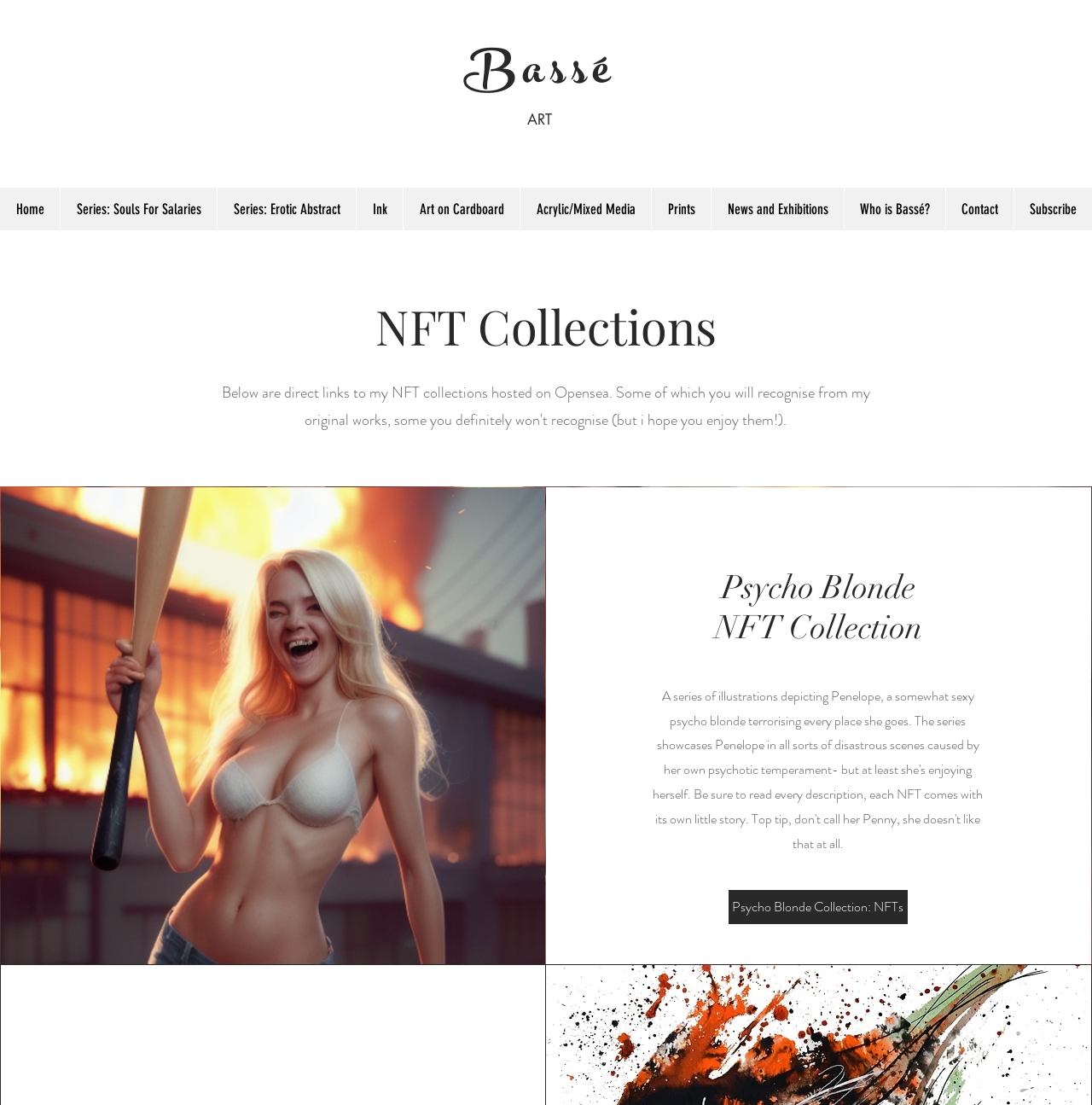Identify the bounding box coordinates of the region I need to click to complete this instruction: "check News and Exhibitions".

[0.651, 0.17, 0.773, 0.208]